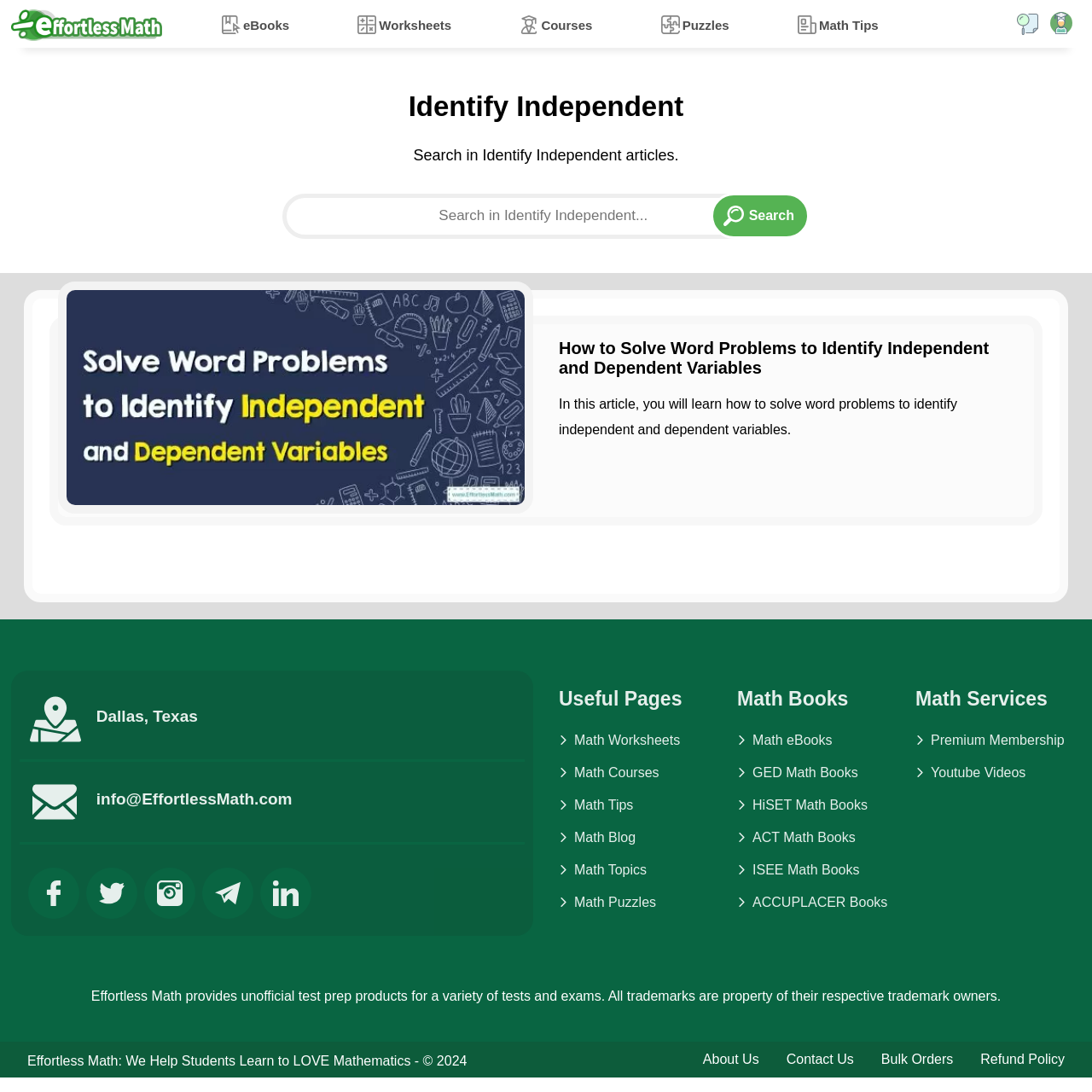Determine the bounding box coordinates of the target area to click to execute the following instruction: "Contact us."

[0.72, 0.963, 0.782, 0.976]